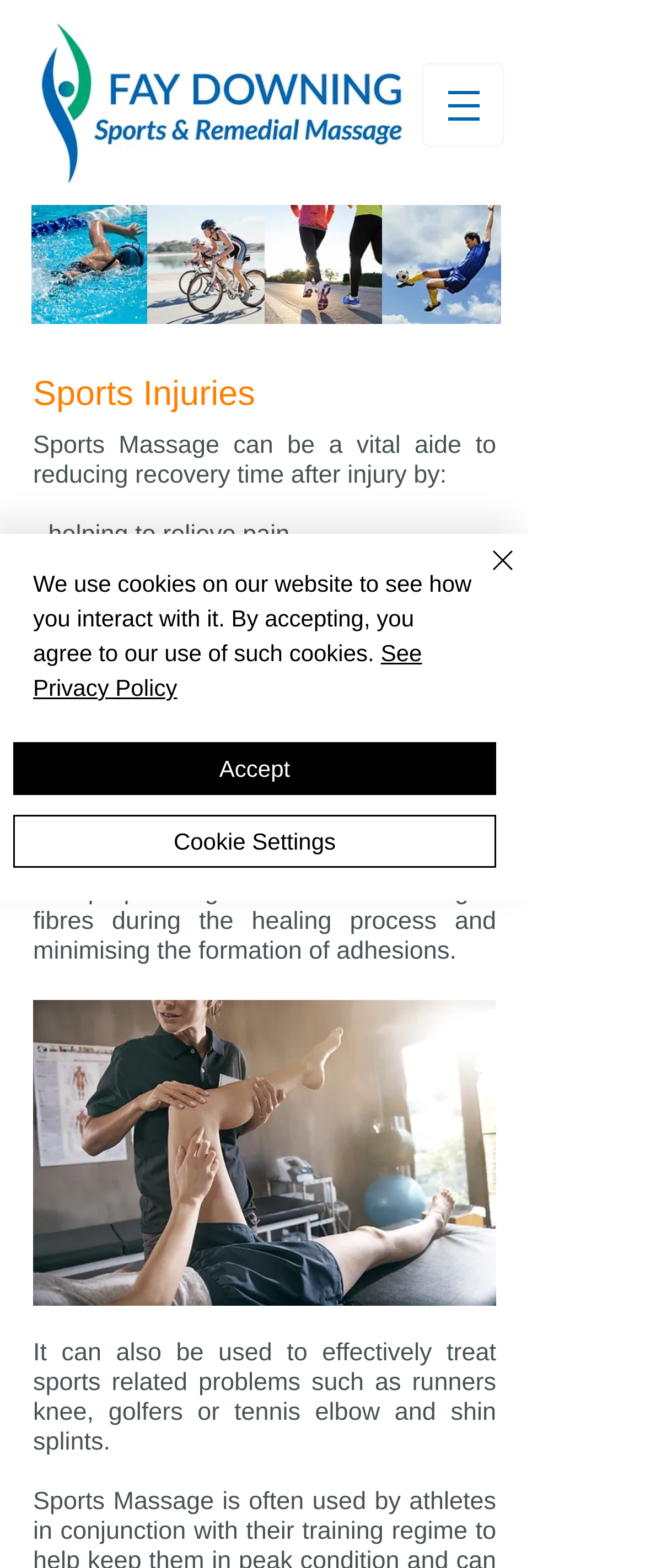Construct a comprehensive description capturing every detail on the webpage.

The webpage is about FD Sports Massage, a sports massage therapist specializing in sports injuries and remedial massage, based close to Chelmsford City Centre. 

At the top of the page, there is a link "Sports & Remedial Massage" accompanied by an image with the same name. Below this, there are four images in a row, depicting different sports: swimming, cycling, running, and football. 

To the right of the sports images, there is a navigation menu labeled "Site" with a button that has a popup menu. The navigation menu is accompanied by a small image.

Below the sports images, there is a heading "Sports Injuries" followed by a paragraph of text explaining how sports massage can aid in reducing recovery time after injury. The text is divided into five lines, each highlighting a specific benefit of sports massage, such as relieving pain, improving circulation, and facilitating healing.

Below this paragraph, there is another block of text explaining the importance of limiting scar tissue after injury and how sports massage can help with this. This text is followed by an image related to sports injuries.

Further down the page, there is a section discussing how sports massage can be used to treat sports-related problems such as runner's knee, golfer's elbow, and shin splints.

At the bottom of the page, there is a cookie policy alert with a link to "See Privacy Policy" and three buttons: "Accept", "Cookie Settings", and "Close". The "Close" button has a small image of a cross.